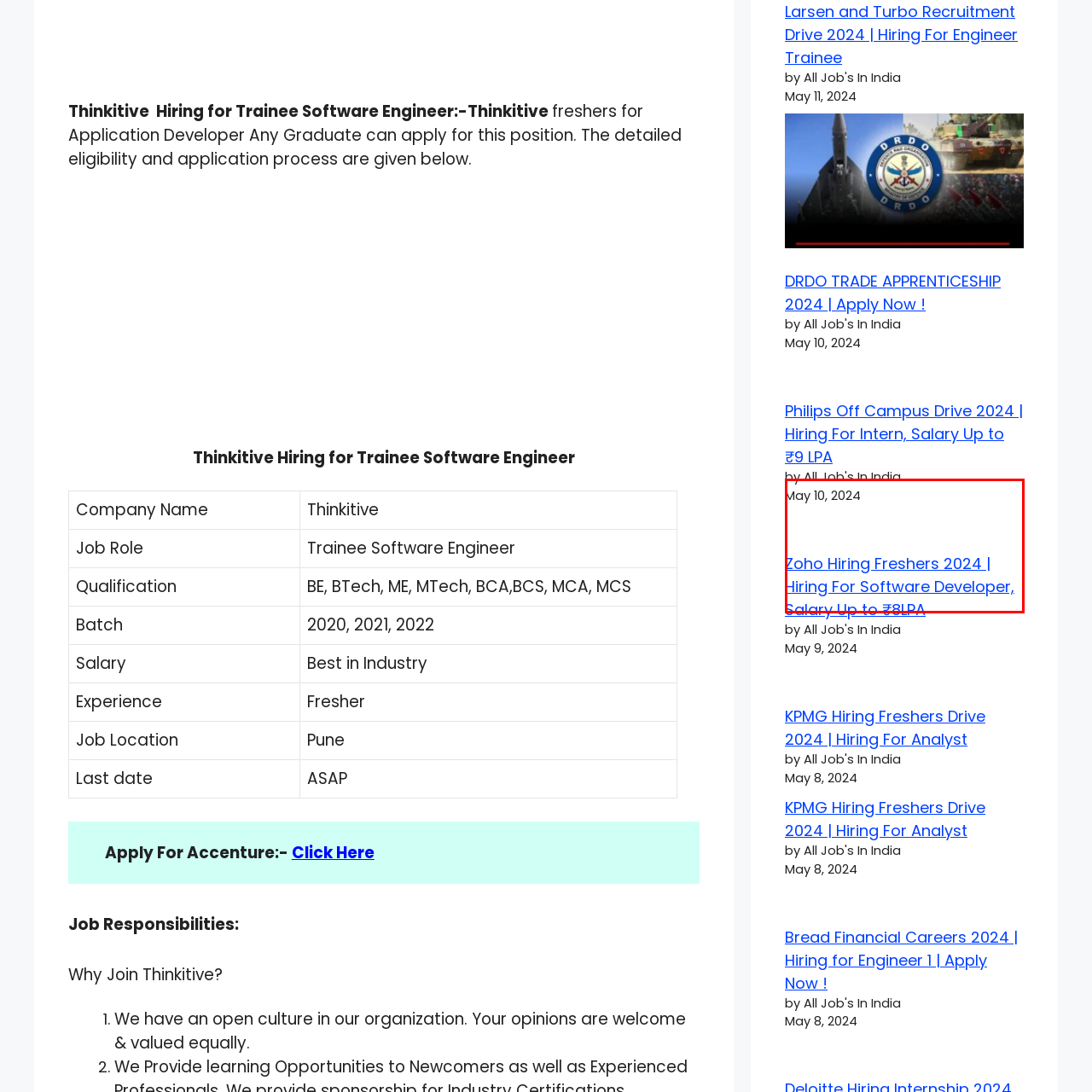Offer a thorough and descriptive summary of the image captured in the red bounding box.

The image features a job posting from Air Jobs in India, dated May 10, 2024. It highlights an exciting opportunity for freshers as Software Developers at Zoho, offering a competitive salary of up to ₹8 Lakhs per annum (LPA). The visually appealing link to apply for this position is prominently displayed in blue, inviting potential candidates to explore this career opportunity. This announcement is part of a series of recruitment drives aimed at attracting new talent in the tech industry.